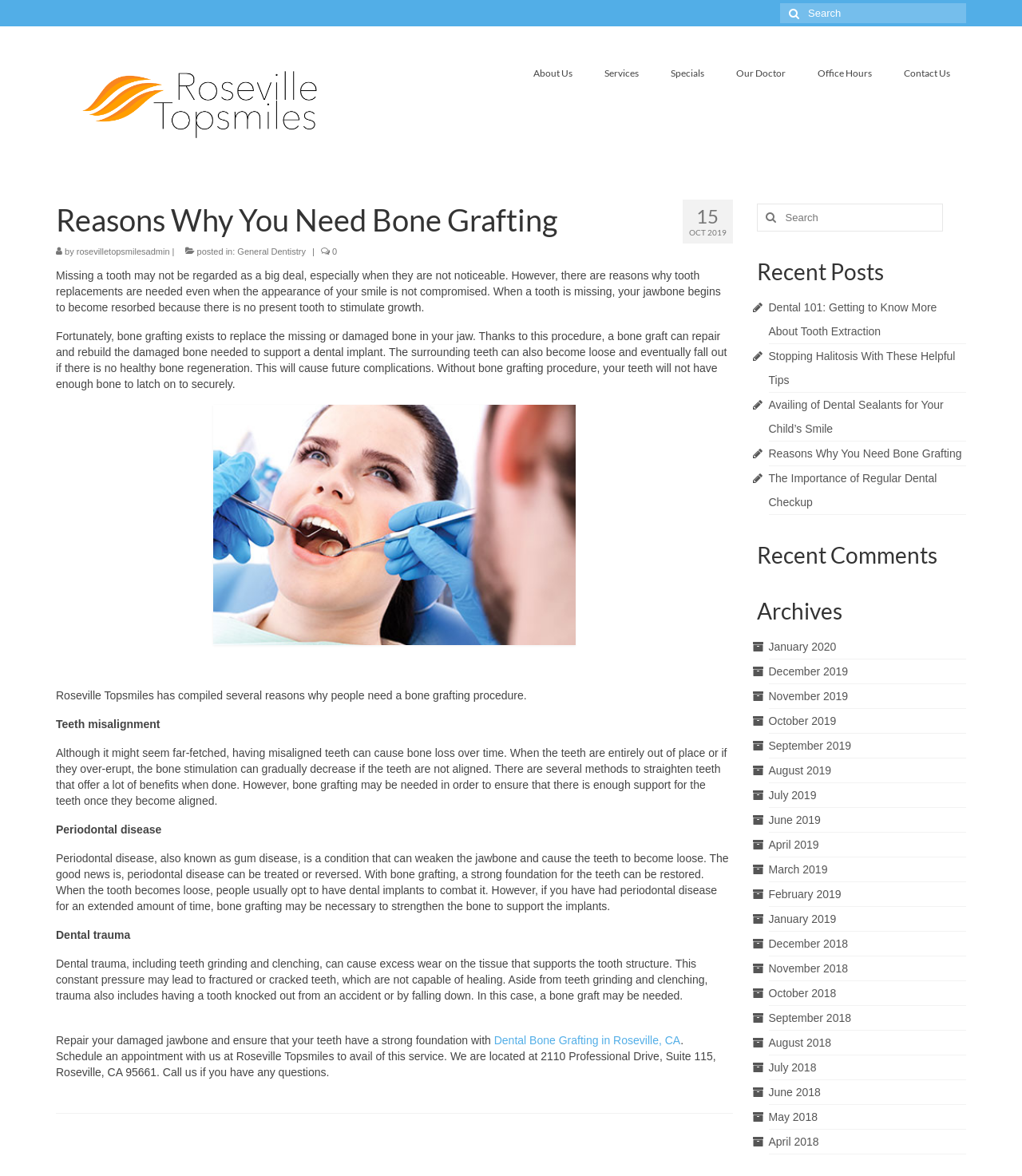Identify the bounding box coordinates of the part that should be clicked to carry out this instruction: "Learn more about Roseville Topsmiles".

[0.055, 0.039, 0.336, 0.132]